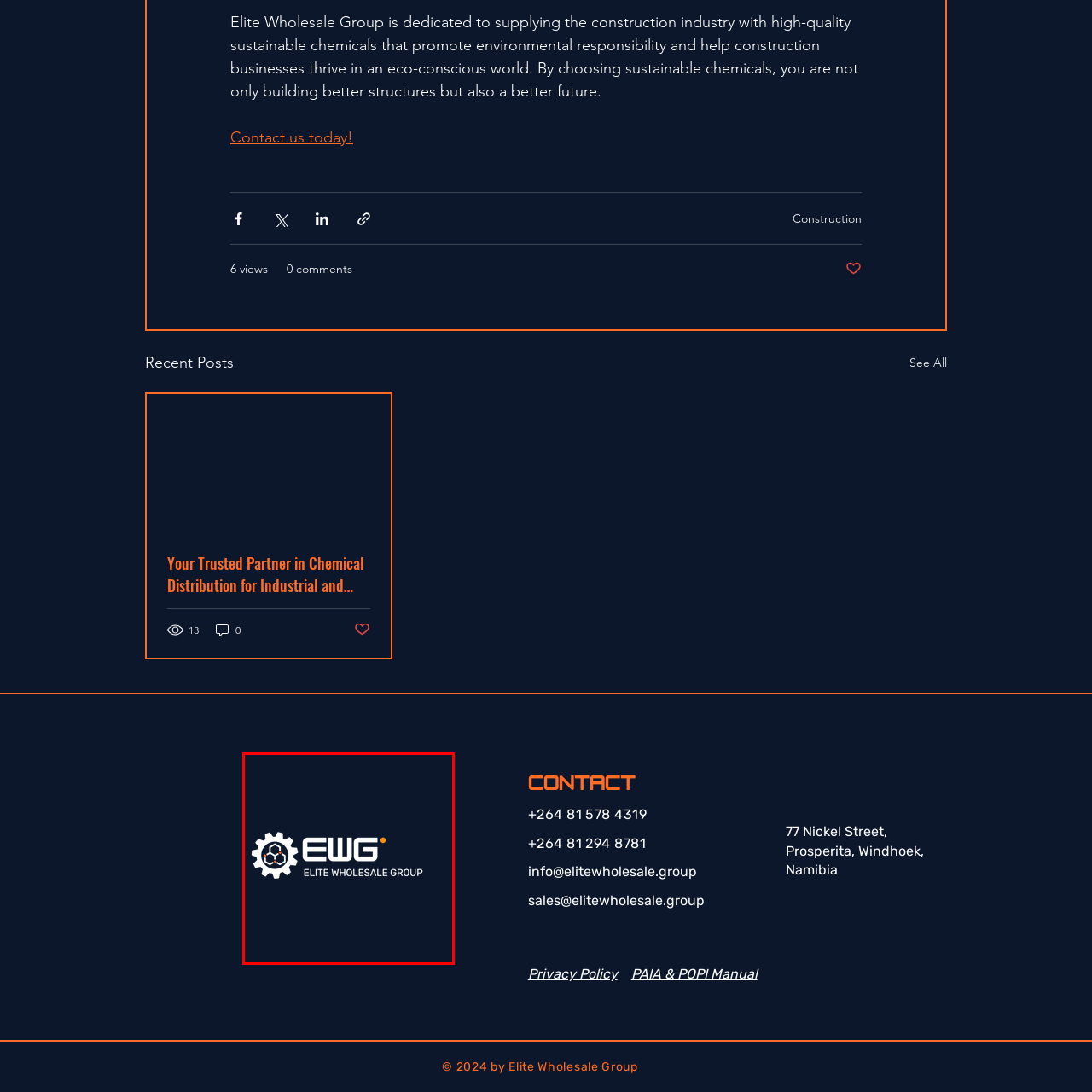What industry is the gear graphic representation related to? View the image inside the red bounding box and respond with a concise one-word or short-phrase answer.

Construction and chemical